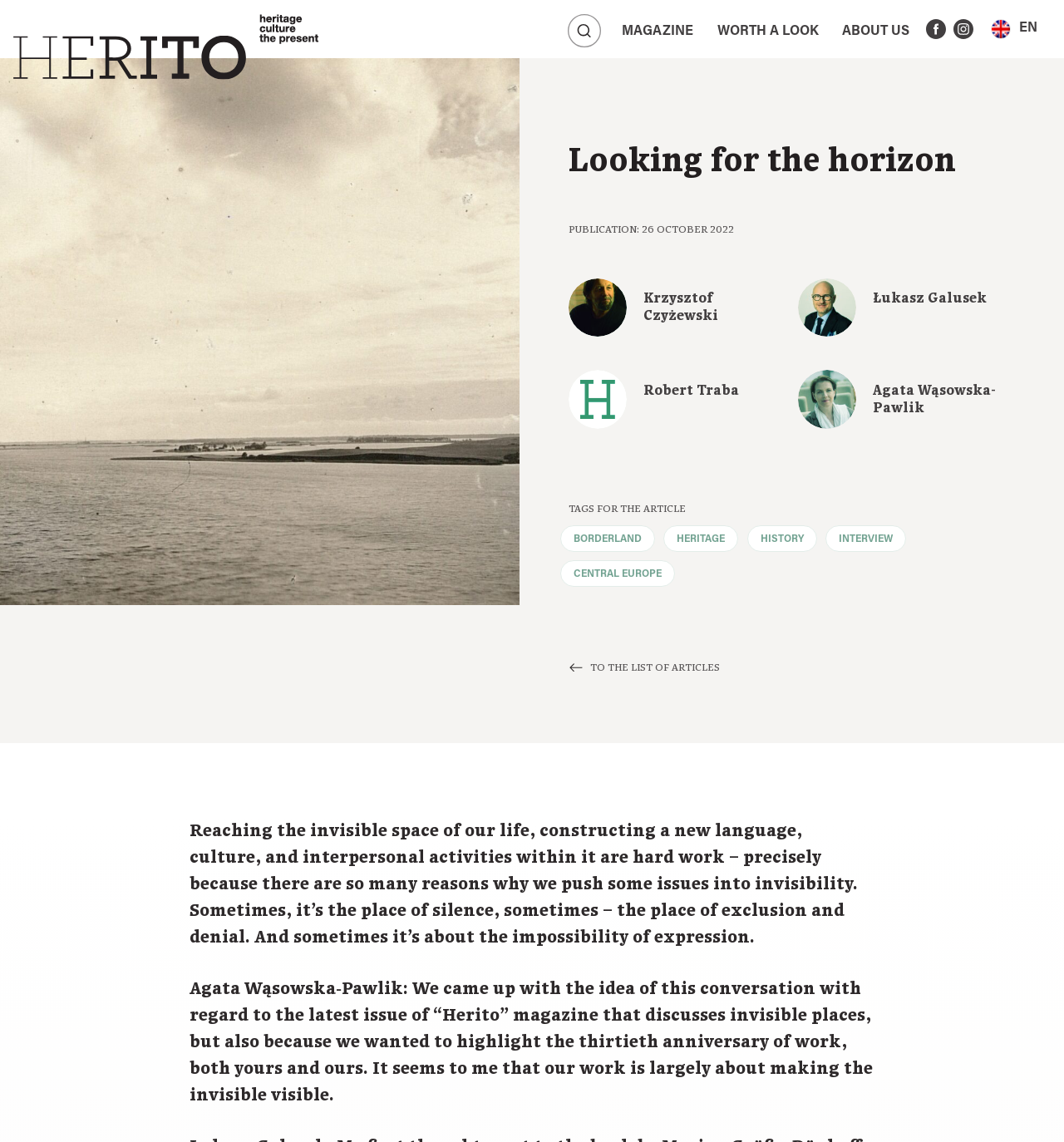Locate the bounding box coordinates of the UI element described by: "Worth a Look". Provide the coordinates as four float numbers between 0 and 1, formatted as [left, top, right, bottom].

[0.668, 0.016, 0.776, 0.041]